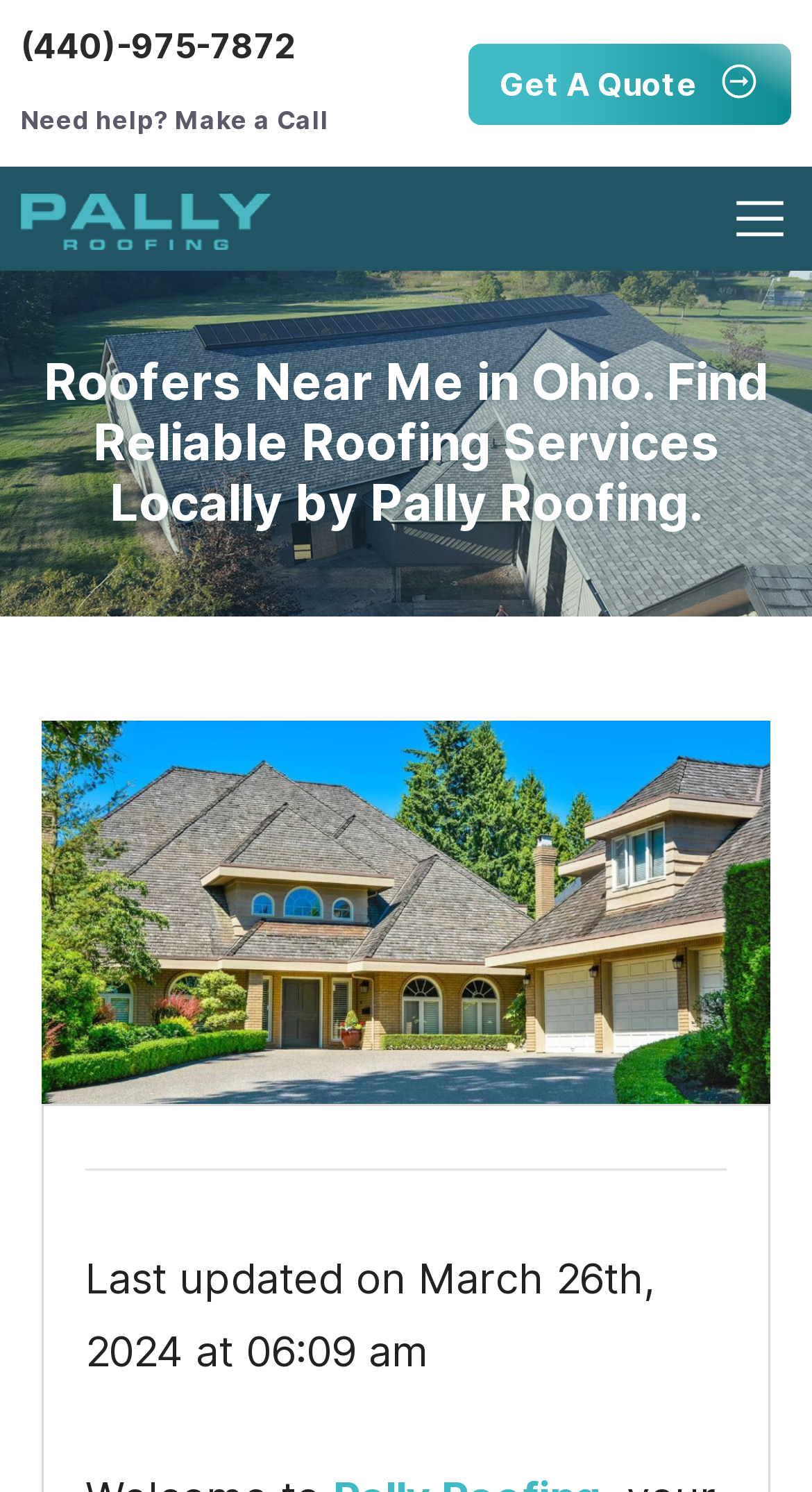Find and provide the bounding box coordinates for the UI element described here: "parent_node: (440)-975-7872". The coordinates should be given as four float numbers between 0 and 1: [left, top, right, bottom].

[0.026, 0.007, 0.526, 0.105]